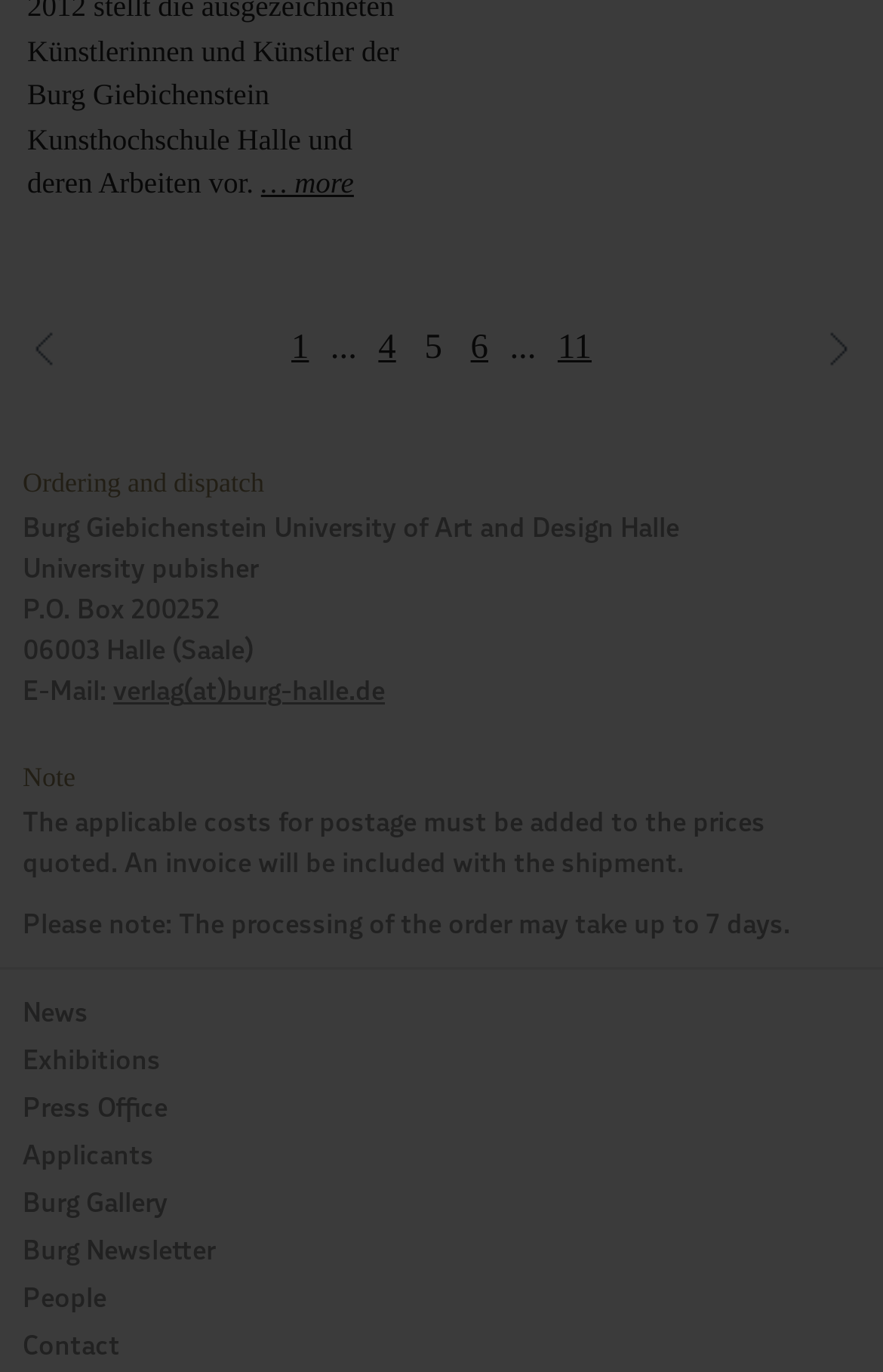Highlight the bounding box of the UI element that corresponds to this description: "Denver Broncos".

None